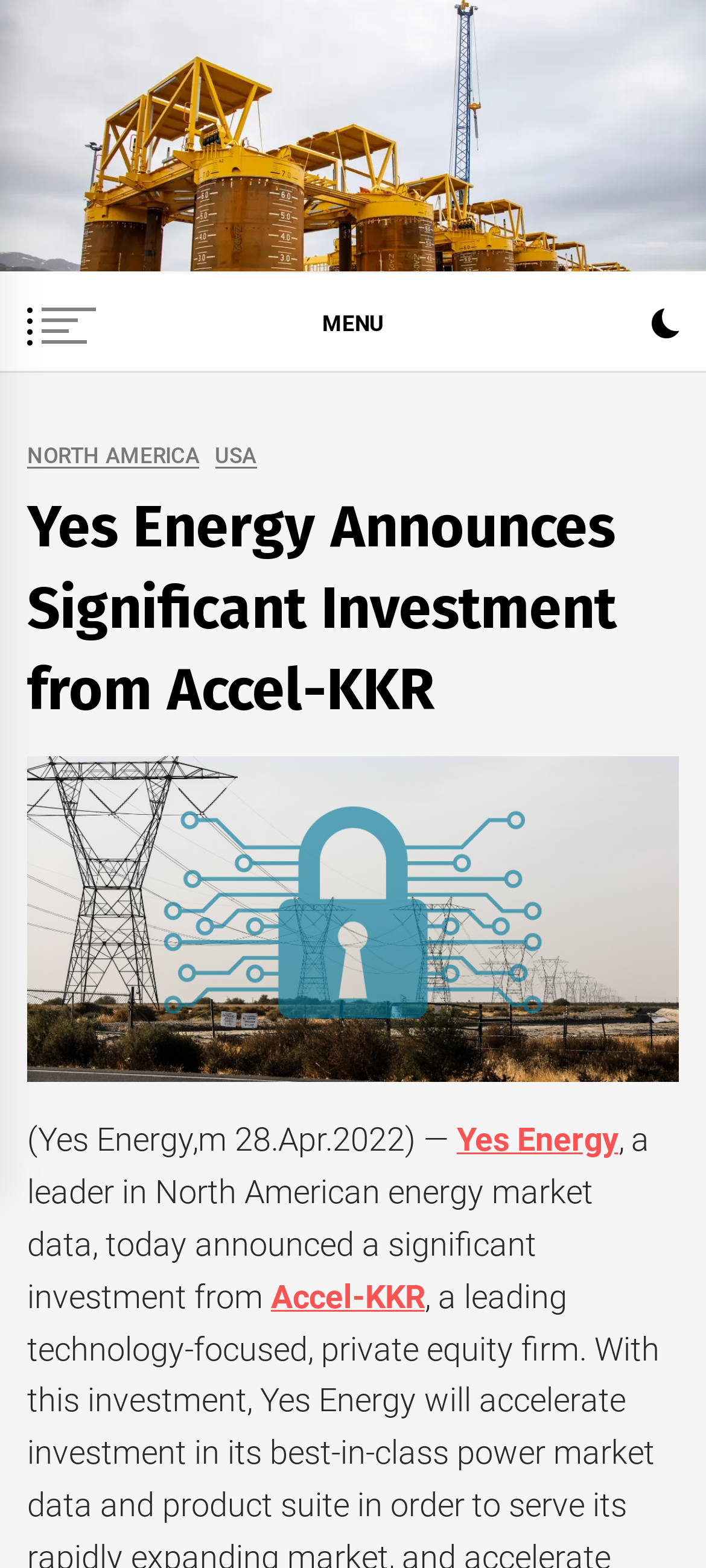Please mark the clickable region by giving the bounding box coordinates needed to complete this instruction: "Click on the 'What to wear for wedding - gray suit with blue grenadine tie and black cap-top oxfords outfit' link".

None